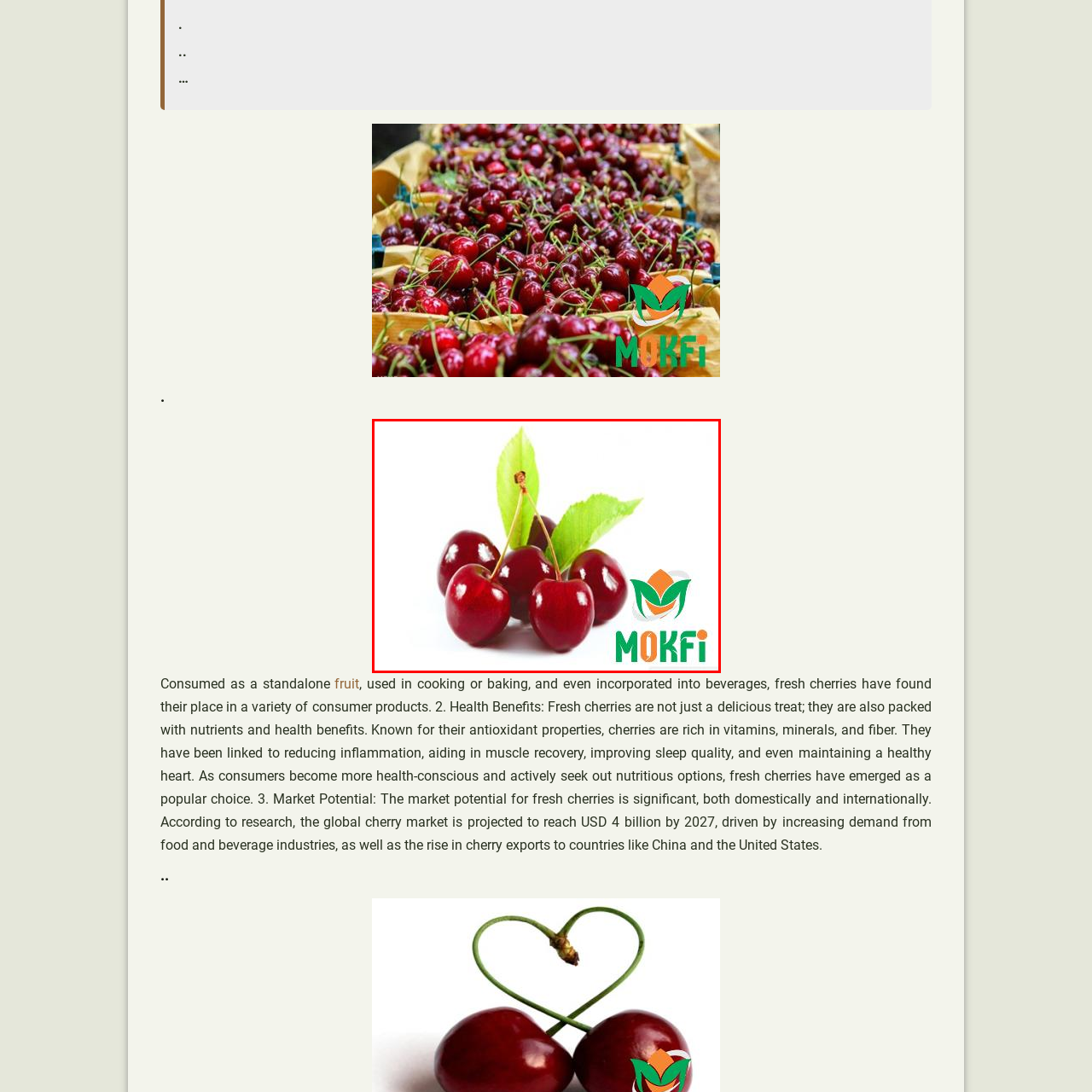How can the cherries be consumed?
Observe the image within the red bounding box and generate a detailed answer, ensuring you utilize all relevant visual cues.

The caption suggests that the cherries are a delicious and nutritious fruit option that can be consumed standalone, used in culinary creations, or incorporated into beverages, highlighting their versatility and health benefits.